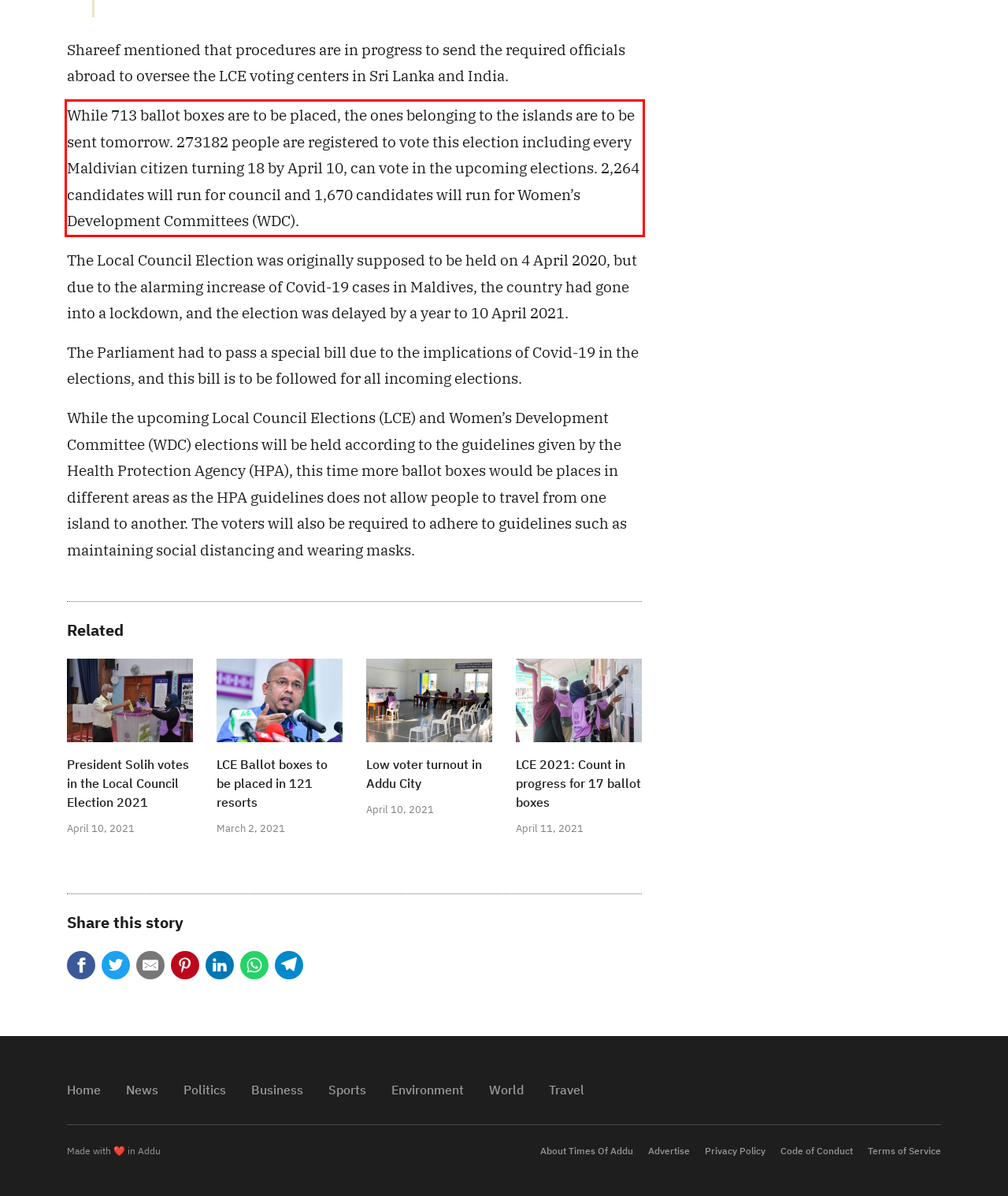Observe the screenshot of the webpage that includes a red rectangle bounding box. Conduct OCR on the content inside this red bounding box and generate the text.

While 713 ballot boxes are to be placed, the ones belonging to the islands are to be sent tomorrow. 273182 people are registered to vote this election including every Maldivian citizen turning 18 by April 10, can vote in the upcoming elections. 2,264 candidates will run for council and 1,670 candidates will run for Women’s Development Committees (WDC).